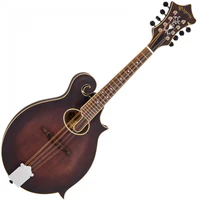Detail all significant aspects of the image you see.

This image showcases the "Pilgrim New World Mandolin," renowned for its distinct F-style design and oval hole. The elegant craftsmanship is highlighted by the rich, warm tones of the body, complemented by a beautifully inlaid fretboard and intricate headstock detailing. Ideal for both amateur and professional musicians, this mandolin combines classic aesthetics with high-quality sound, making it a perfect choice for a variety of musical genres. The mandolin is priced at €780,00, reflecting its premium quality and craftsmanship.